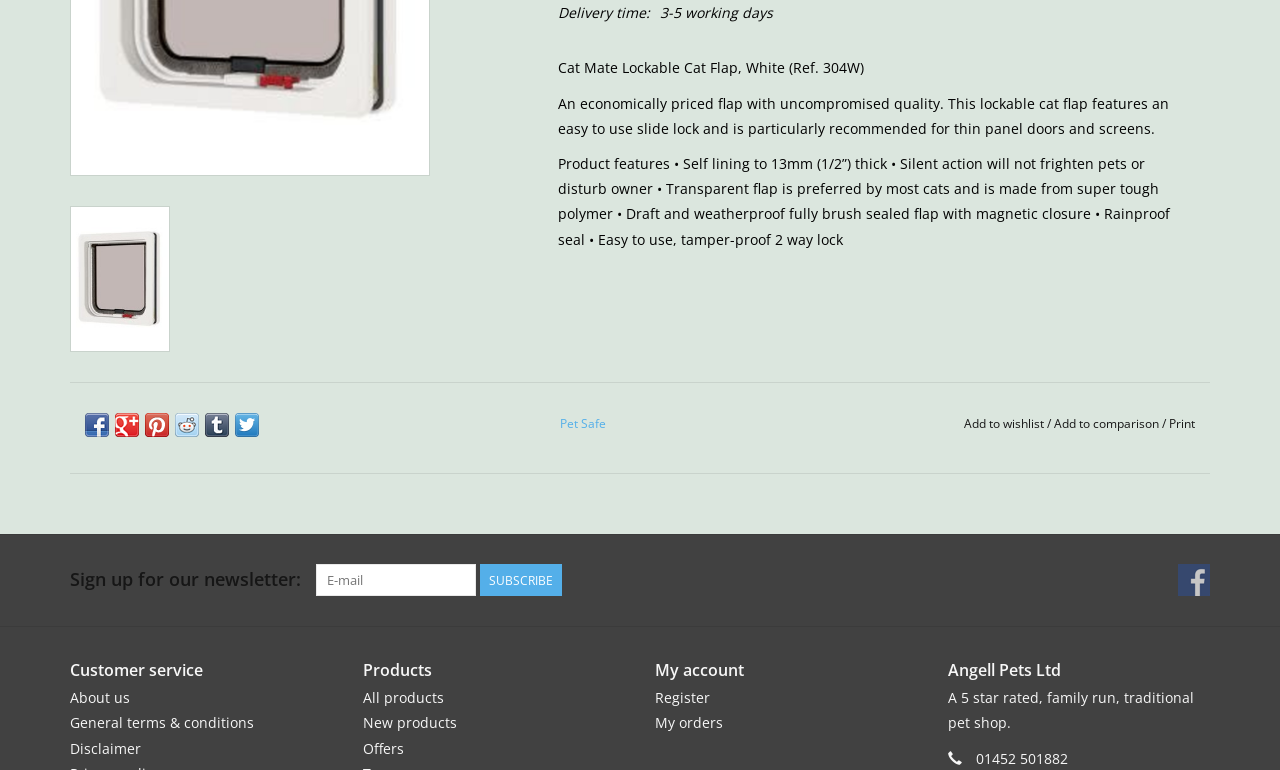Locate the bounding box coordinates for the element described below: "General terms & conditions". The coordinates must be four float values between 0 and 1, formatted as [left, top, right, bottom].

[0.055, 0.926, 0.198, 0.951]